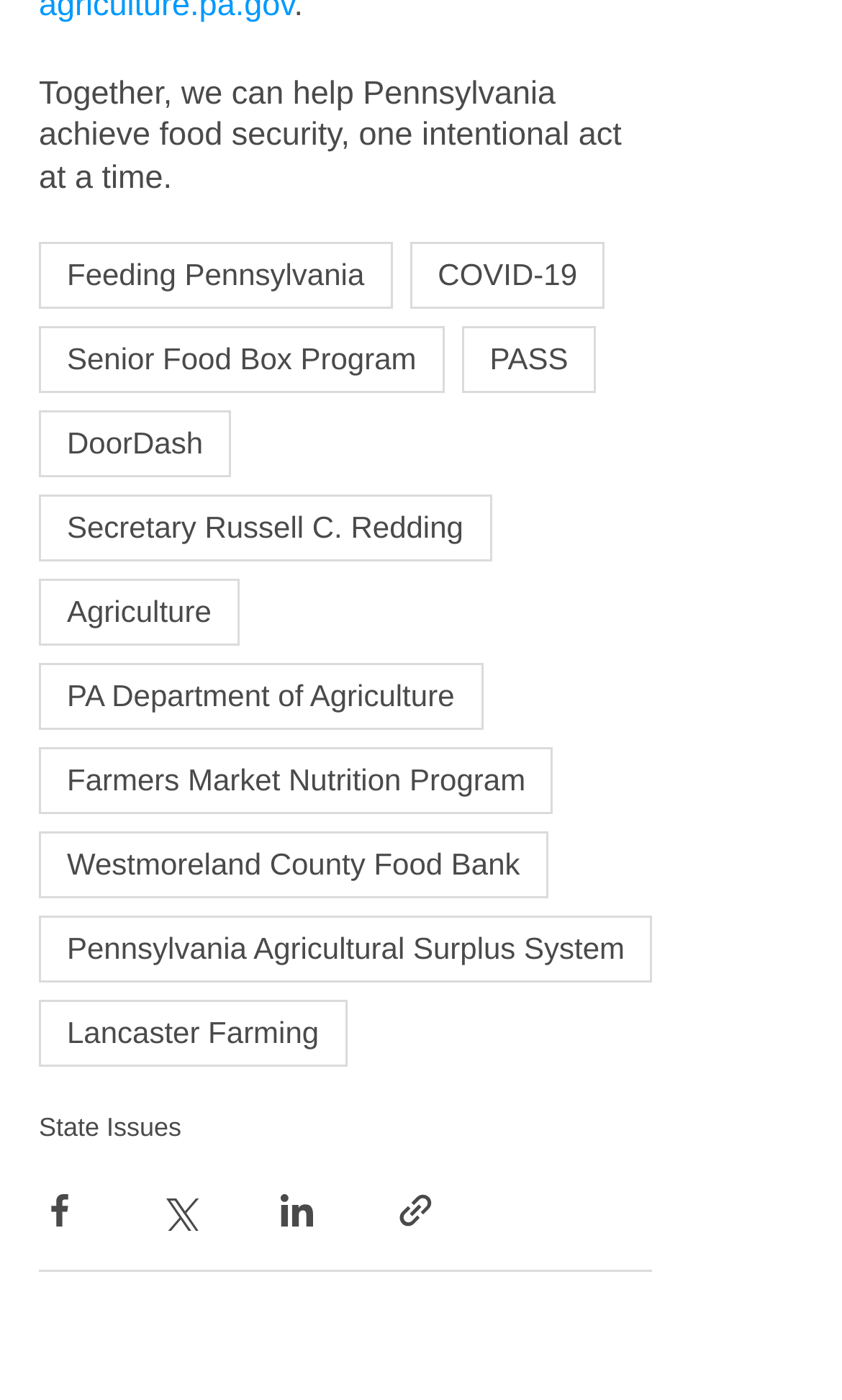How many links are available in the navigation section?
Use the information from the screenshot to give a comprehensive response to the question.

The navigation section contains 12 links, including 'Feeding Pennsylvania', 'COVID-19', 'Senior Food Box Program', and others, which can be determined by counting the number of link elements within the navigation section.